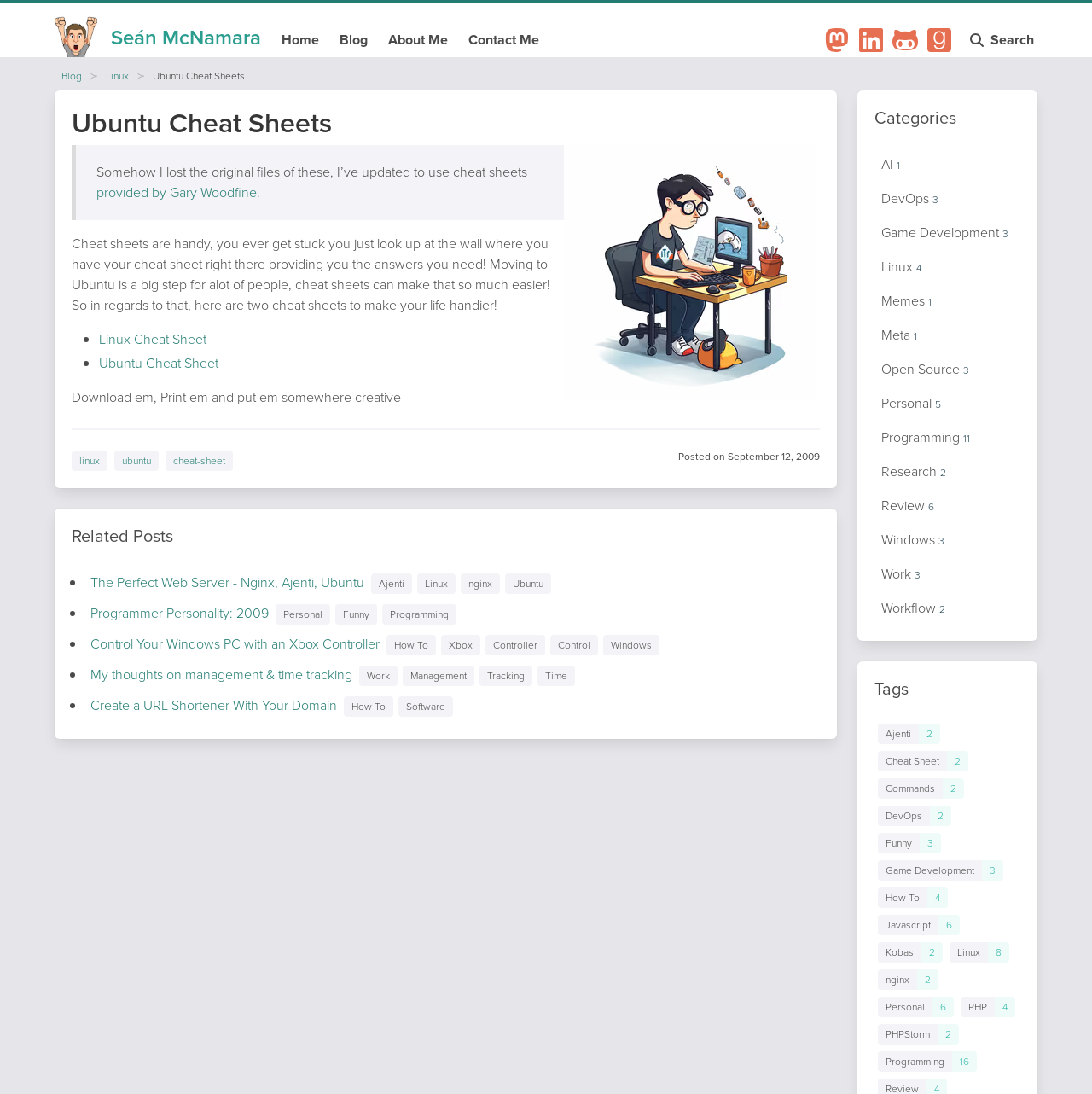Find the bounding box coordinates of the element I should click to carry out the following instruction: "Visit the 'Blog' page".

[0.302, 0.021, 0.346, 0.052]